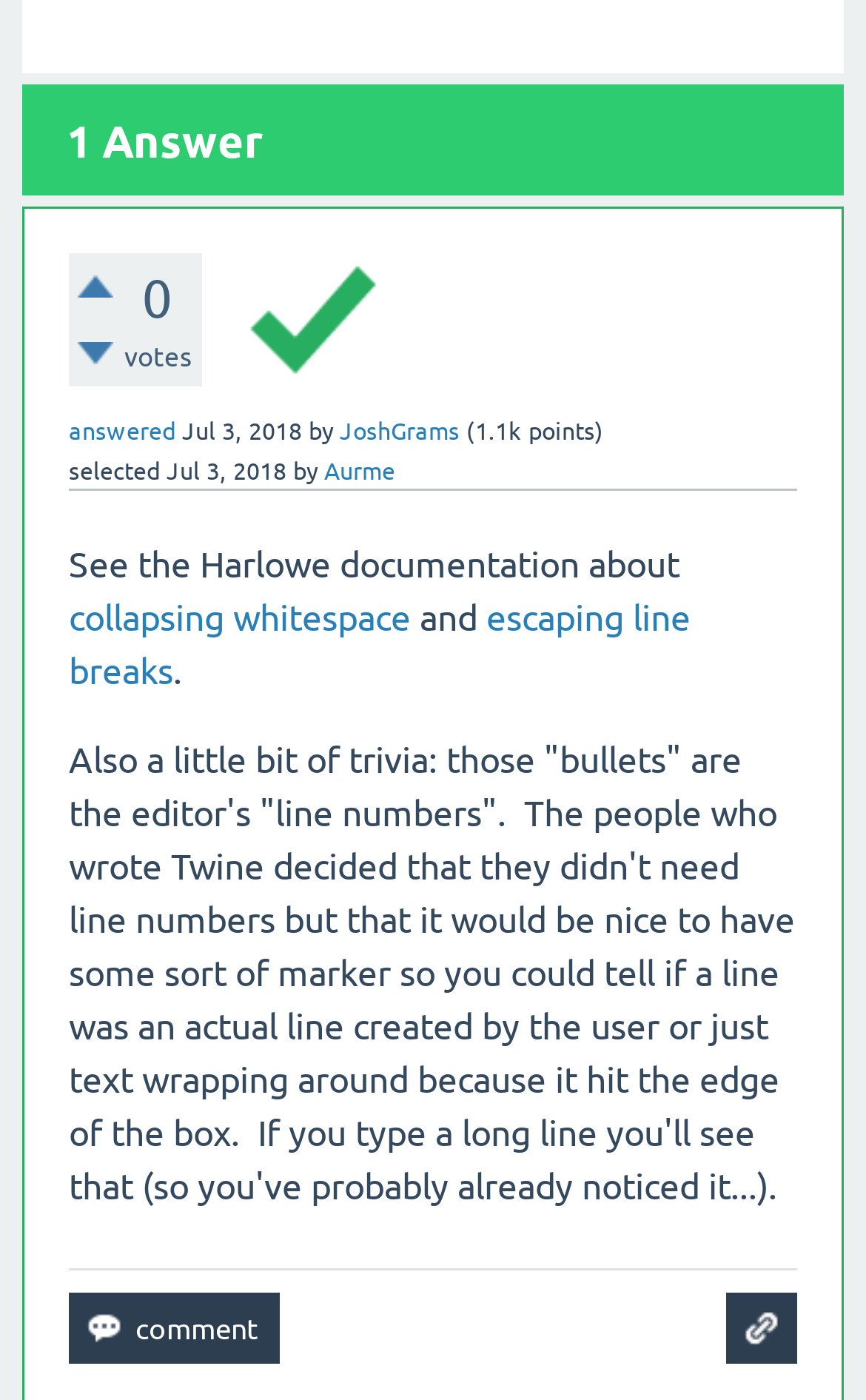What is the topic of the discussion?
Could you please answer the question thoroughly and with as much detail as possible?

The topic of the discussion is collapsing whitespace and escaping line breaks, which are mentioned in the link elements 'collapsing whitespace' and 'escaping line breaks' with bounding box coordinates [0.079, 0.423, 0.474, 0.455] and [0.079, 0.423, 0.797, 0.493] respectively.